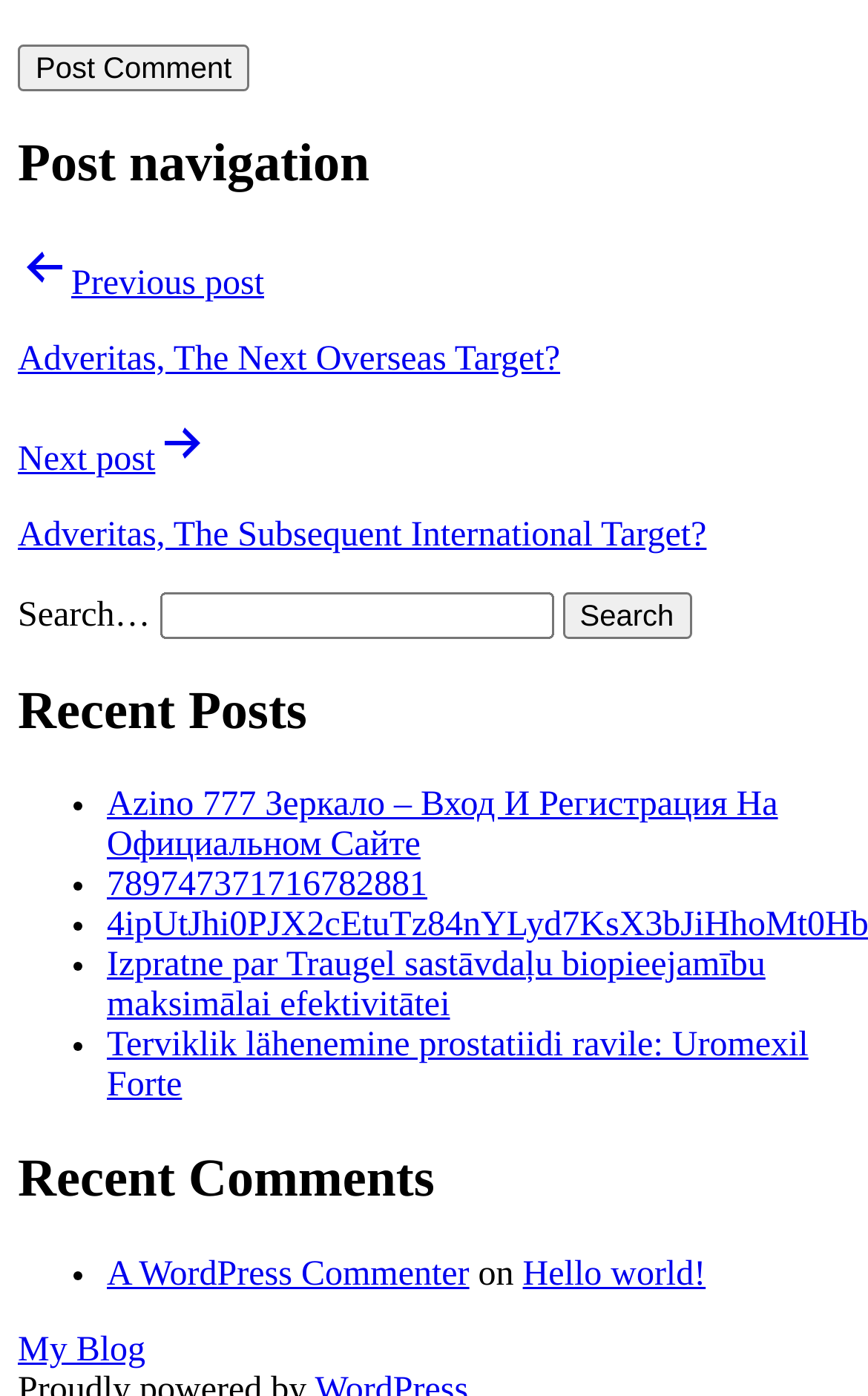Show the bounding box coordinates of the element that should be clicked to complete the task: "Go to my blog".

[0.021, 0.954, 0.168, 0.981]